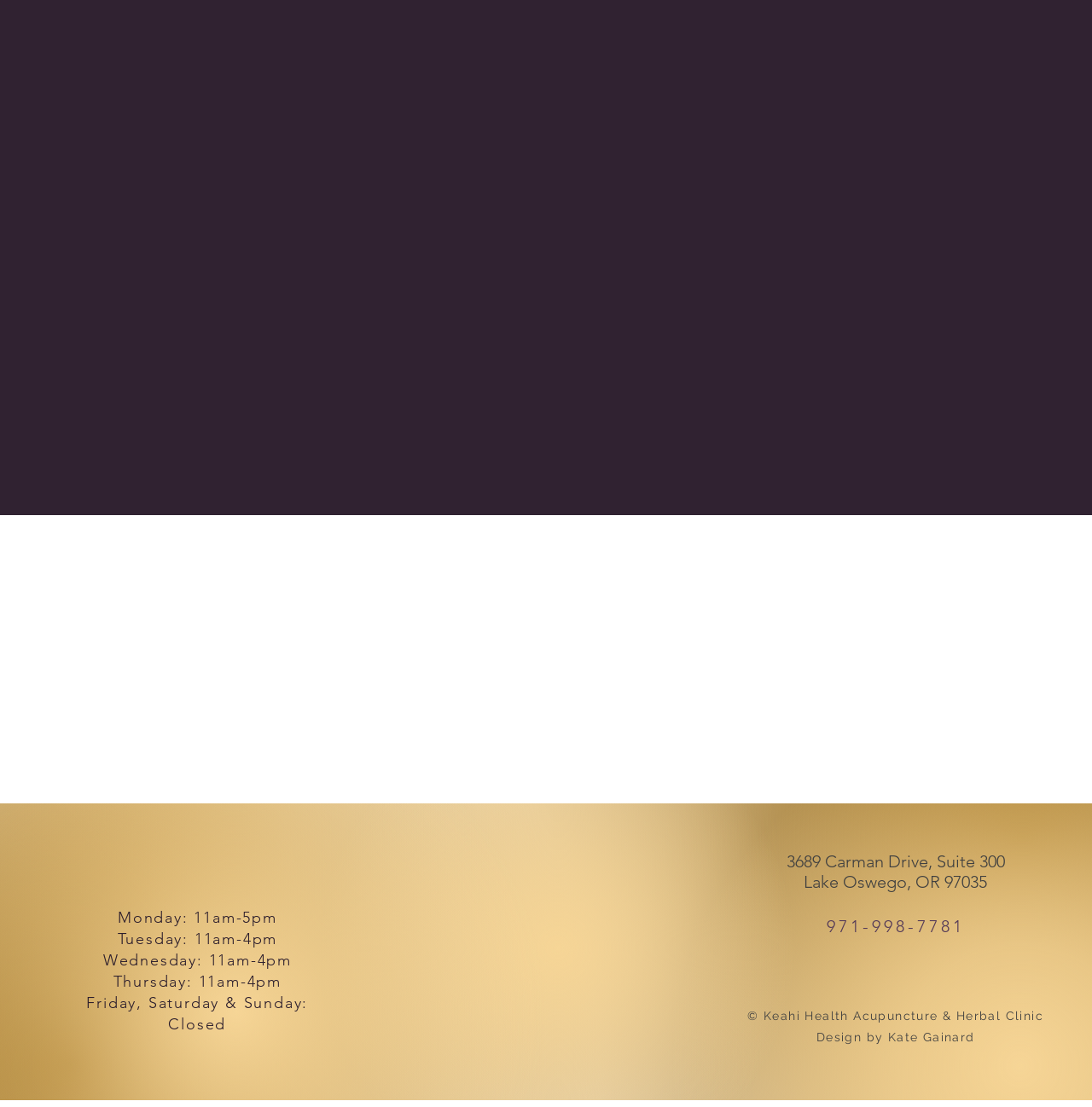What are the clinic's hours on Monday?
Answer the question with detailed information derived from the image.

The hours can be found in the 'Hours' section, which is located below the 'Schedule Your First Appointment' heading. The hours for Monday are listed as 11am-5pm.